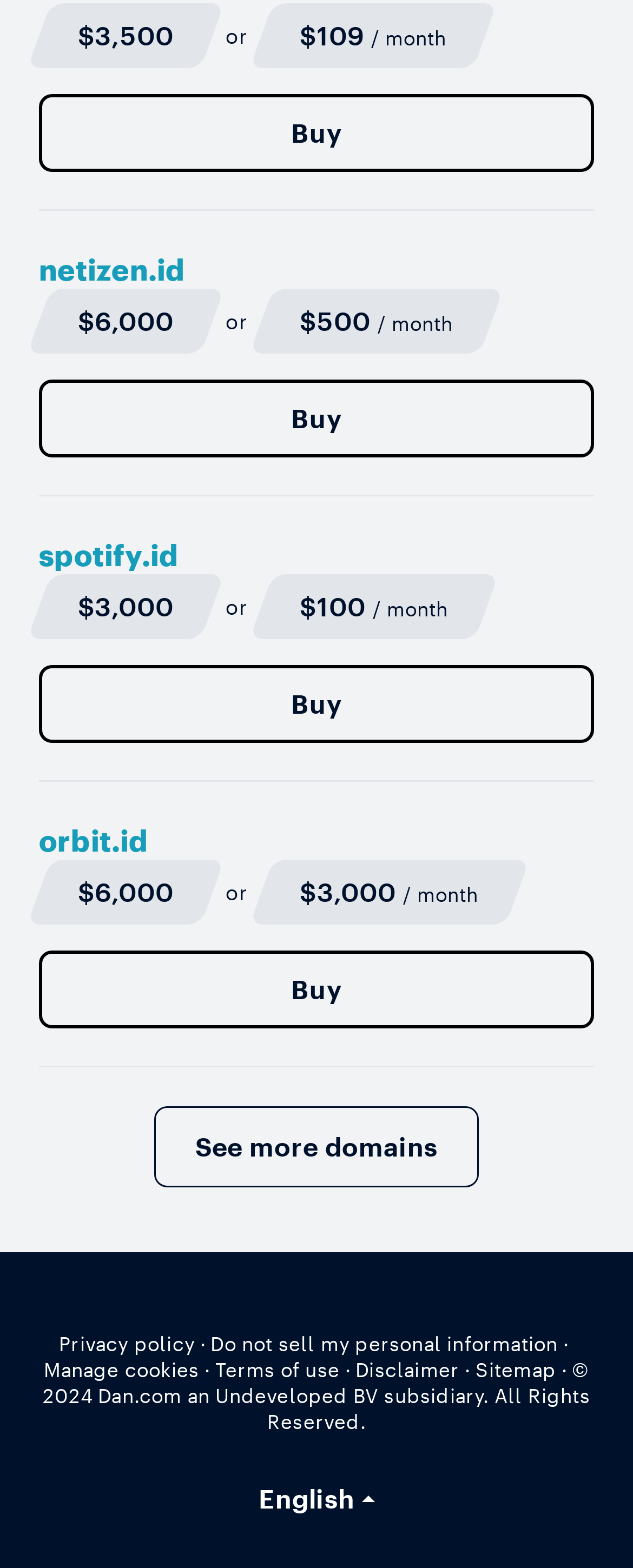Determine the bounding box for the HTML element described here: "Privacy policy". The coordinates should be given as [left, top, right, bottom] with each number being a float between 0 and 1.

[0.093, 0.849, 0.308, 0.864]